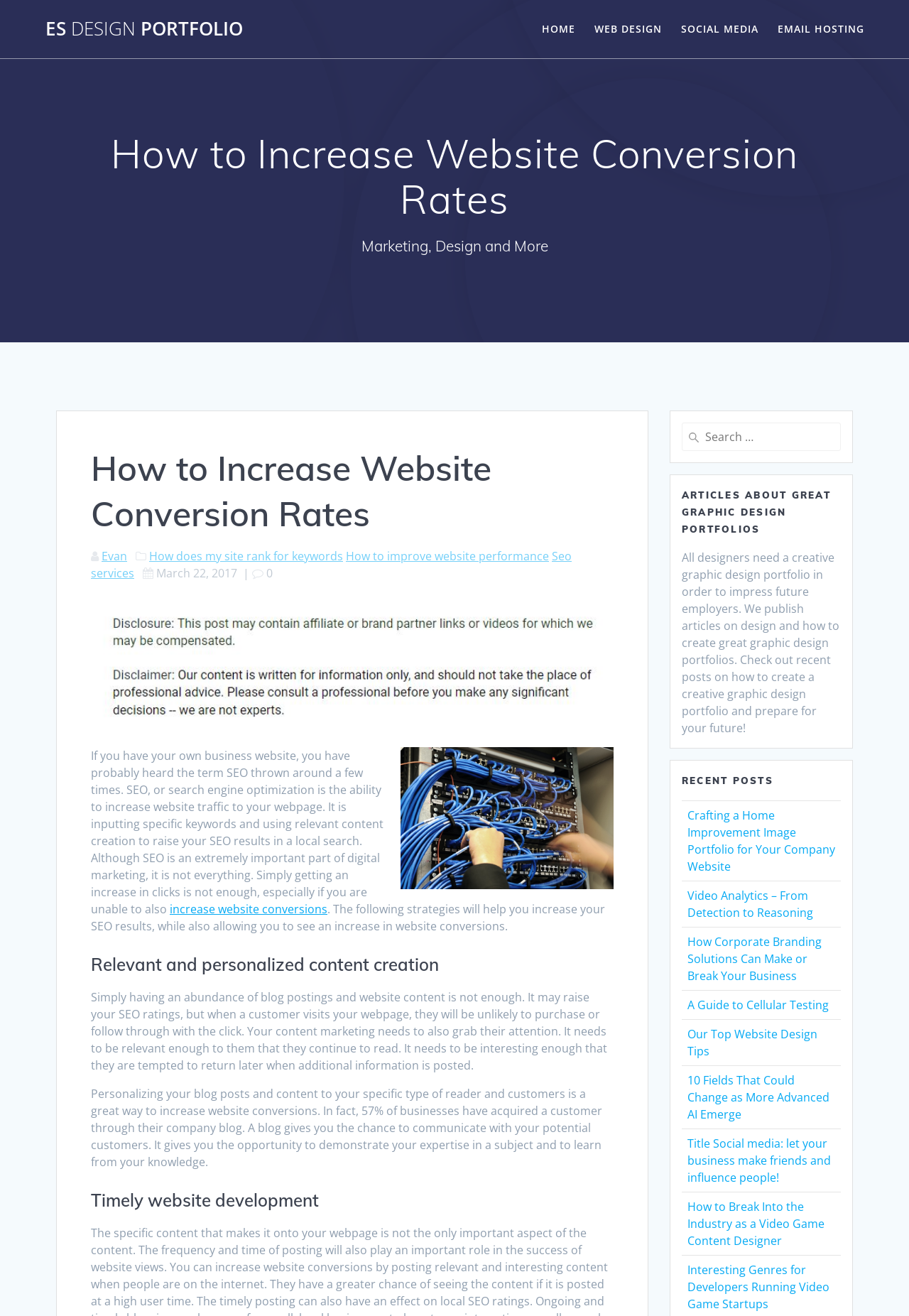Highlight the bounding box of the UI element that corresponds to this description: "Email hosting".

[0.856, 0.016, 0.951, 0.028]